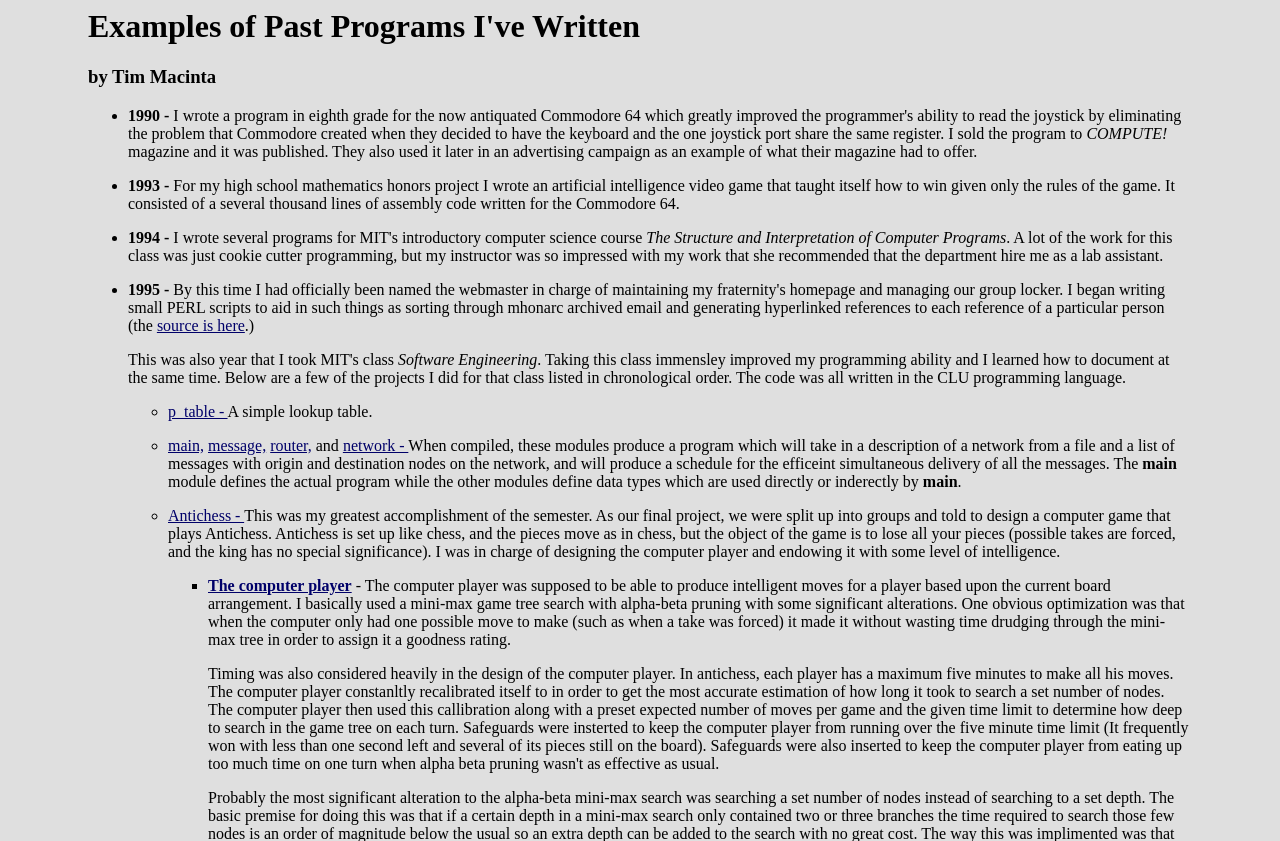What is the objective of the Antichess game?
Answer the question in a detailed and comprehensive manner.

The objective of the Antichess game is mentioned in the paragraph that describes the Antichess game, which says 'the object of the game is to lose all your pieces'.